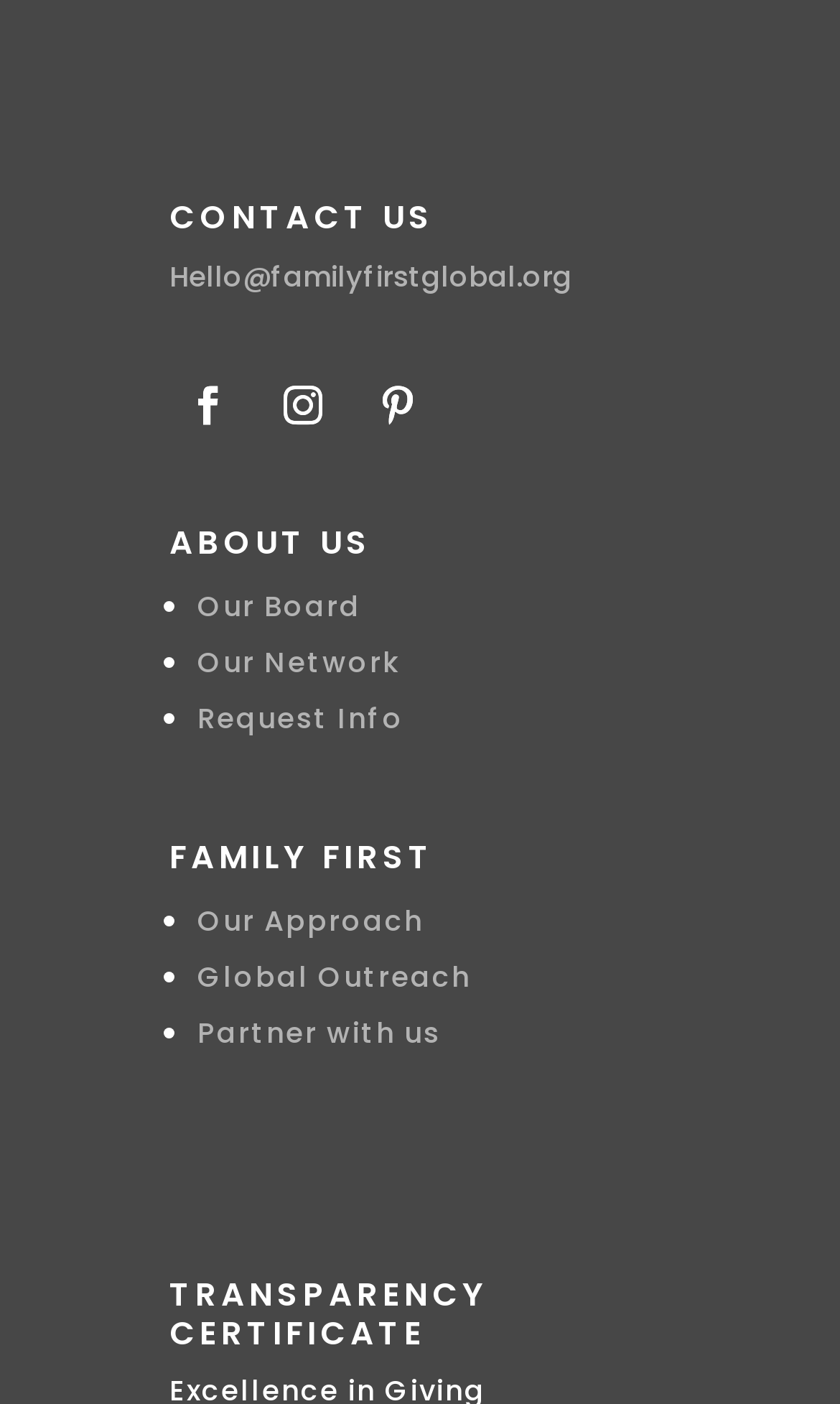Use a single word or phrase to answer the following:
What is the title of the section below 'FAMILY FIRST'?

TRANSPARENCY CERTIFICATE